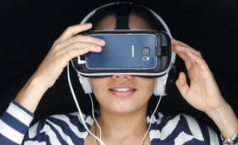Convey all the details present in the image.

The image features a woman wearing a virtual reality (VR) headset, immersed in a digital experience. She appears to be engaged and focused, holding the headset securely in place with one hand while the other hand is raised, possibly adjusting it. The headset is designed to accommodate a smartphone, suggesting a portable or mobile VR experience. The woman is also wearing headphones, indicating an attempt to fully engage her auditory senses in this virtual environment. Her striped clothing and neutral background highlight the high-tech nature of VR as she explores the possibilities of virtual reality, which is increasingly relevant in various sectors, including gaming, education, and technology investments.